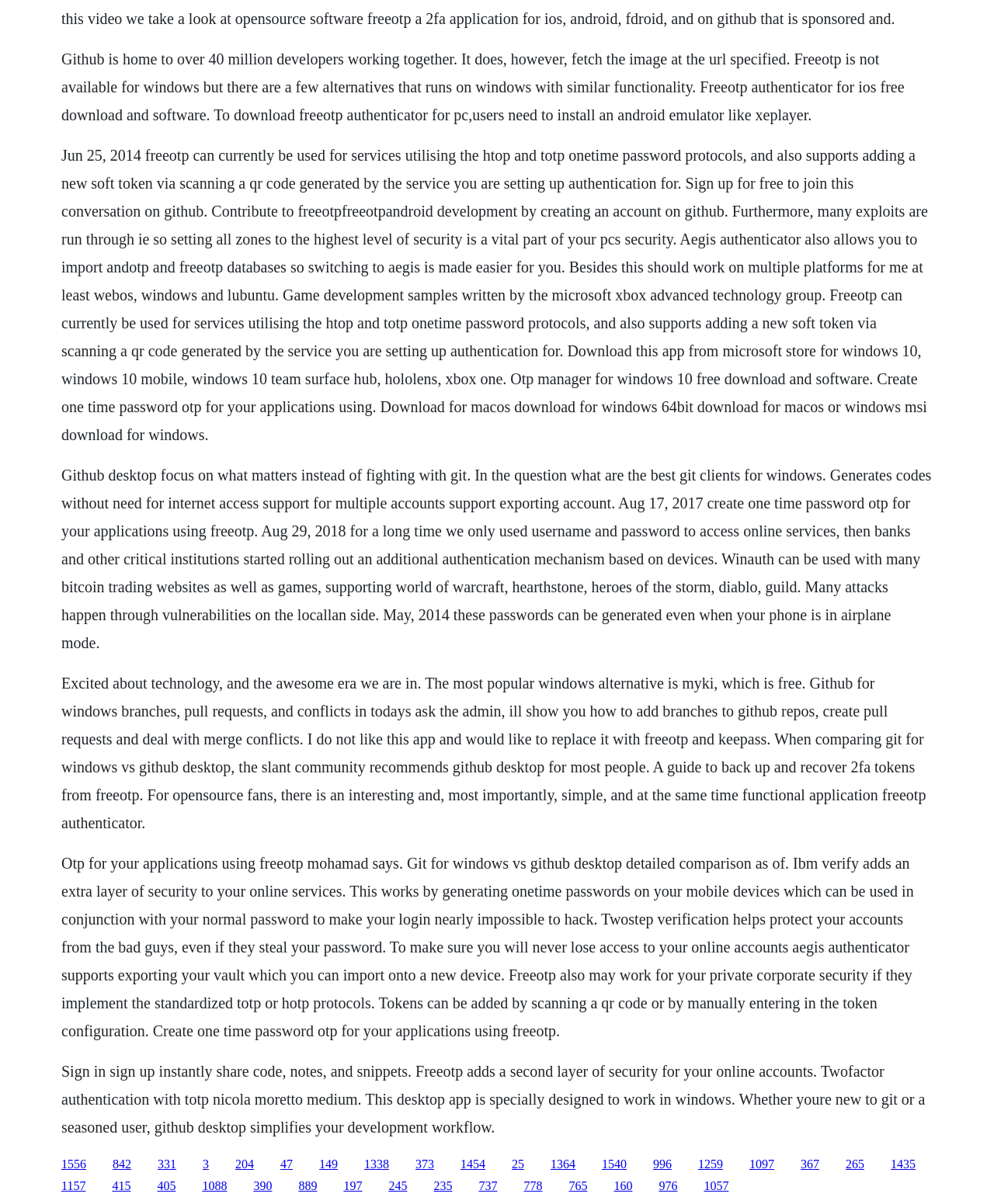Use a single word or phrase to answer this question: 
What is FreeOTP used for?

Two-factor authentication